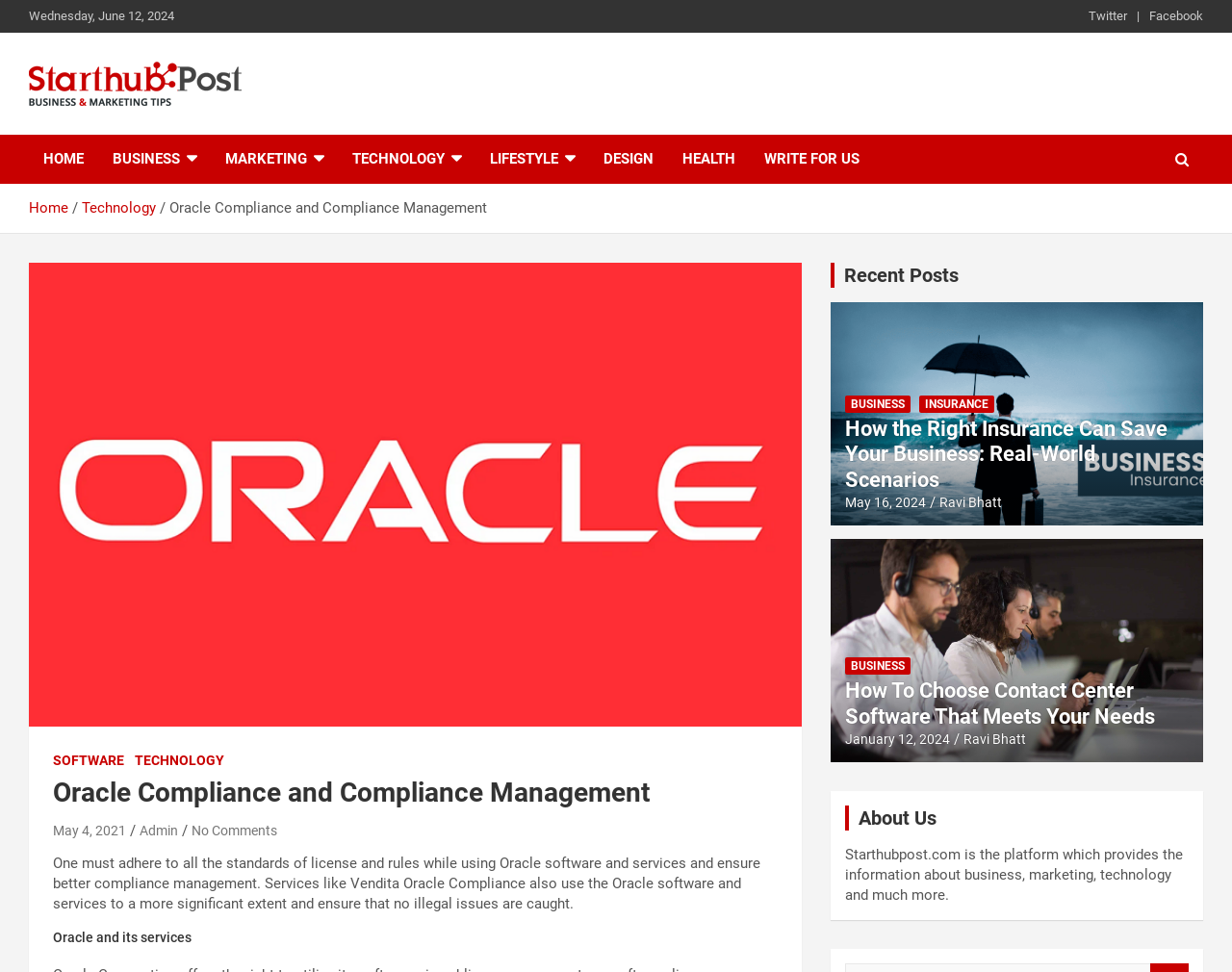Please specify the bounding box coordinates for the clickable region that will help you carry out the instruction: "Click on Twitter link".

[0.884, 0.008, 0.915, 0.026]